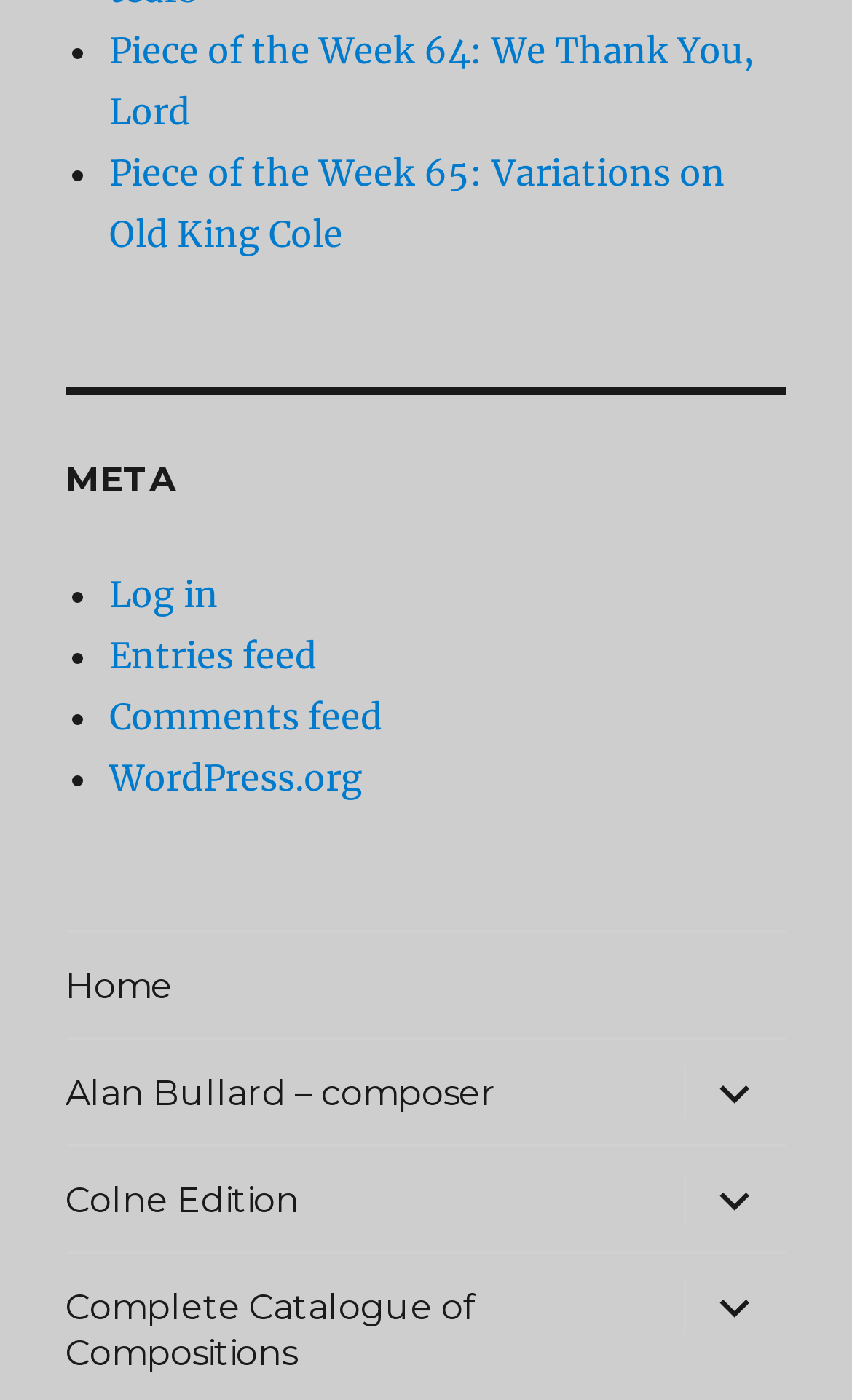Identify the bounding box coordinates for the UI element described by the following text: "Alan Bullard – composer". Provide the coordinates as four float numbers between 0 and 1, in the format [left, top, right, bottom].

[0.077, 0.743, 0.78, 0.818]